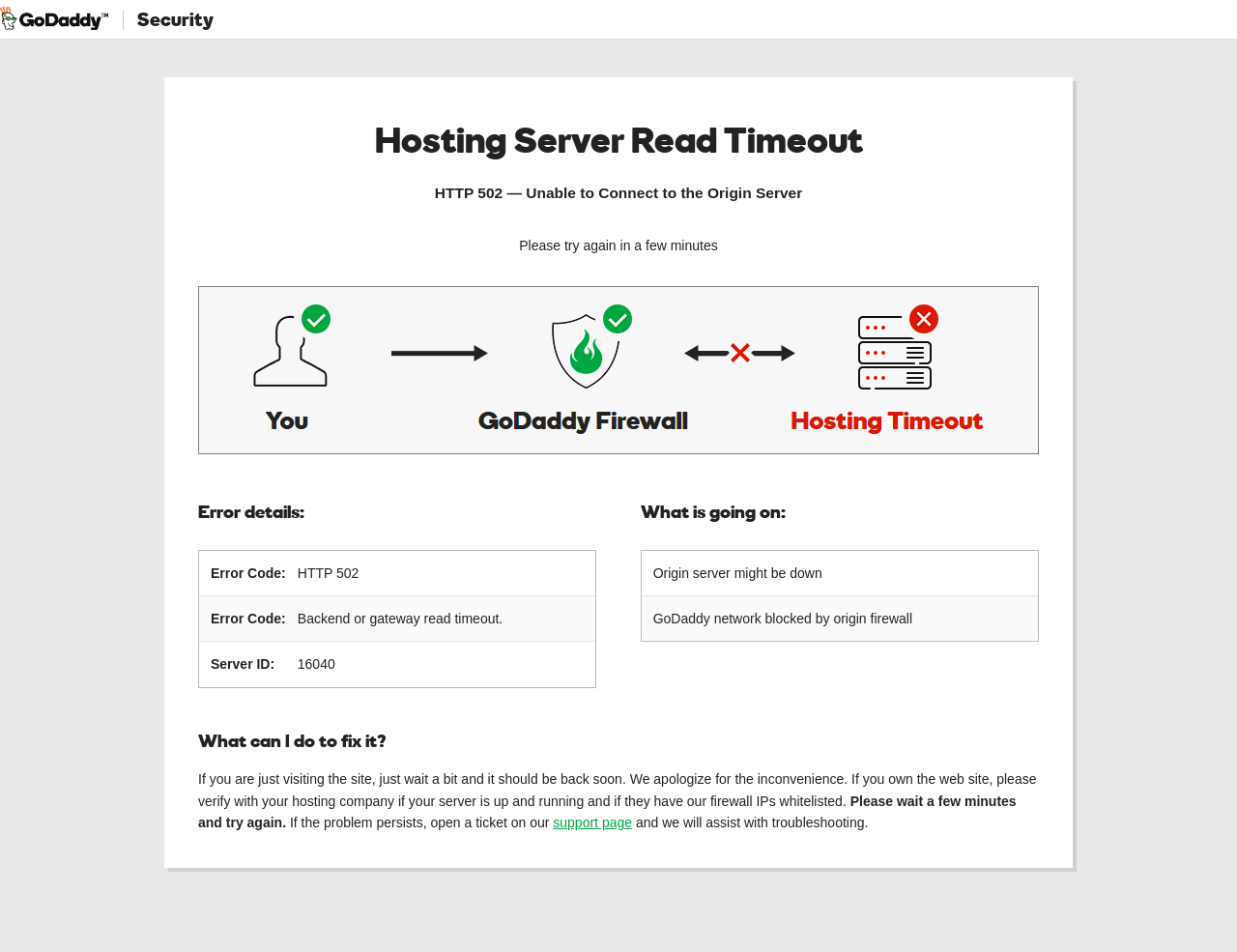Answer succinctly with a single word or phrase:
What is the error code?

HTTP 502